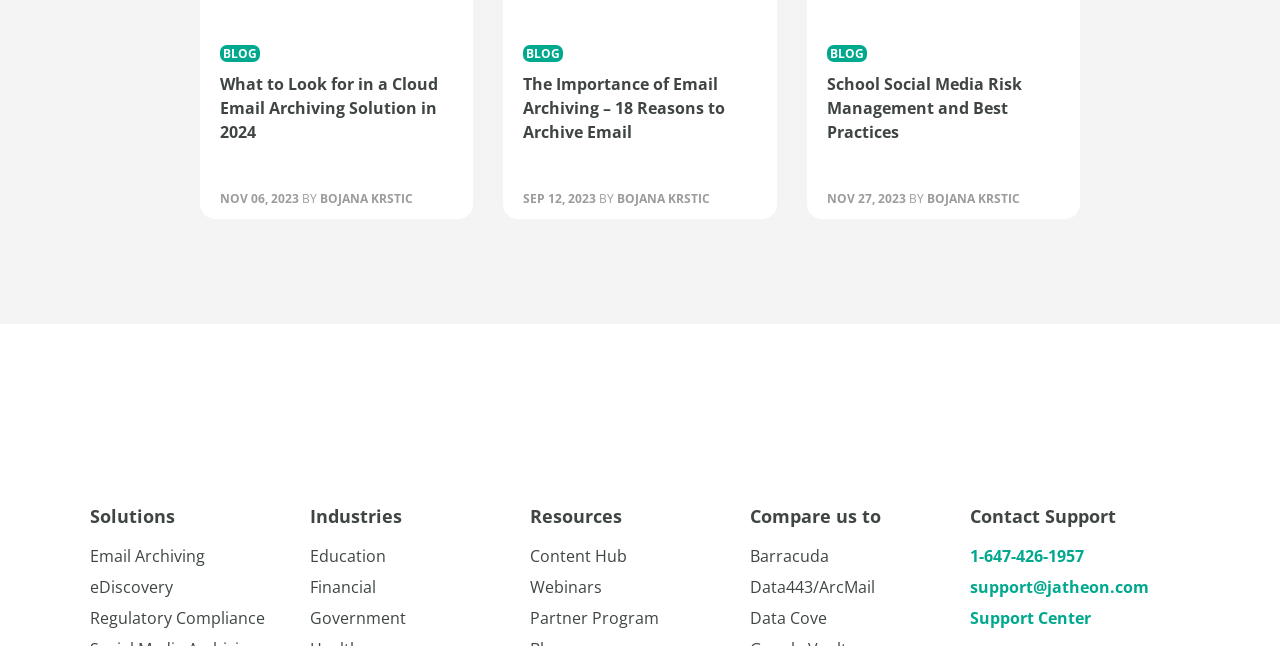Answer the following in one word or a short phrase: 
How many industries are listed?

3